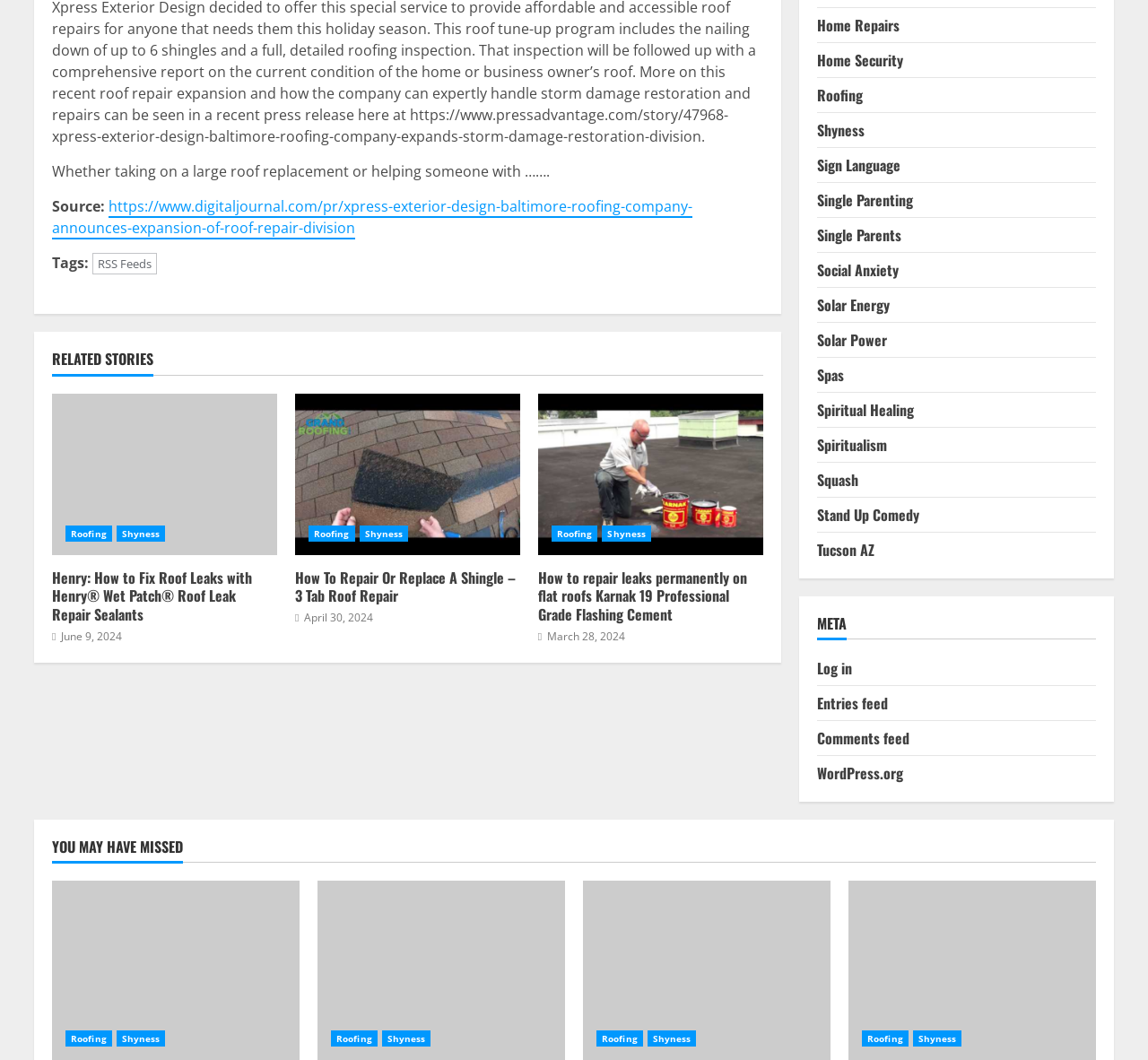Can you specify the bounding box coordinates of the area that needs to be clicked to fulfill the following instruction: "Read the article 'Henry: How to Fix Roof Leaks with Henry Wet Patch Roof Leak Repair Sealants'"?

[0.045, 0.536, 0.241, 0.589]